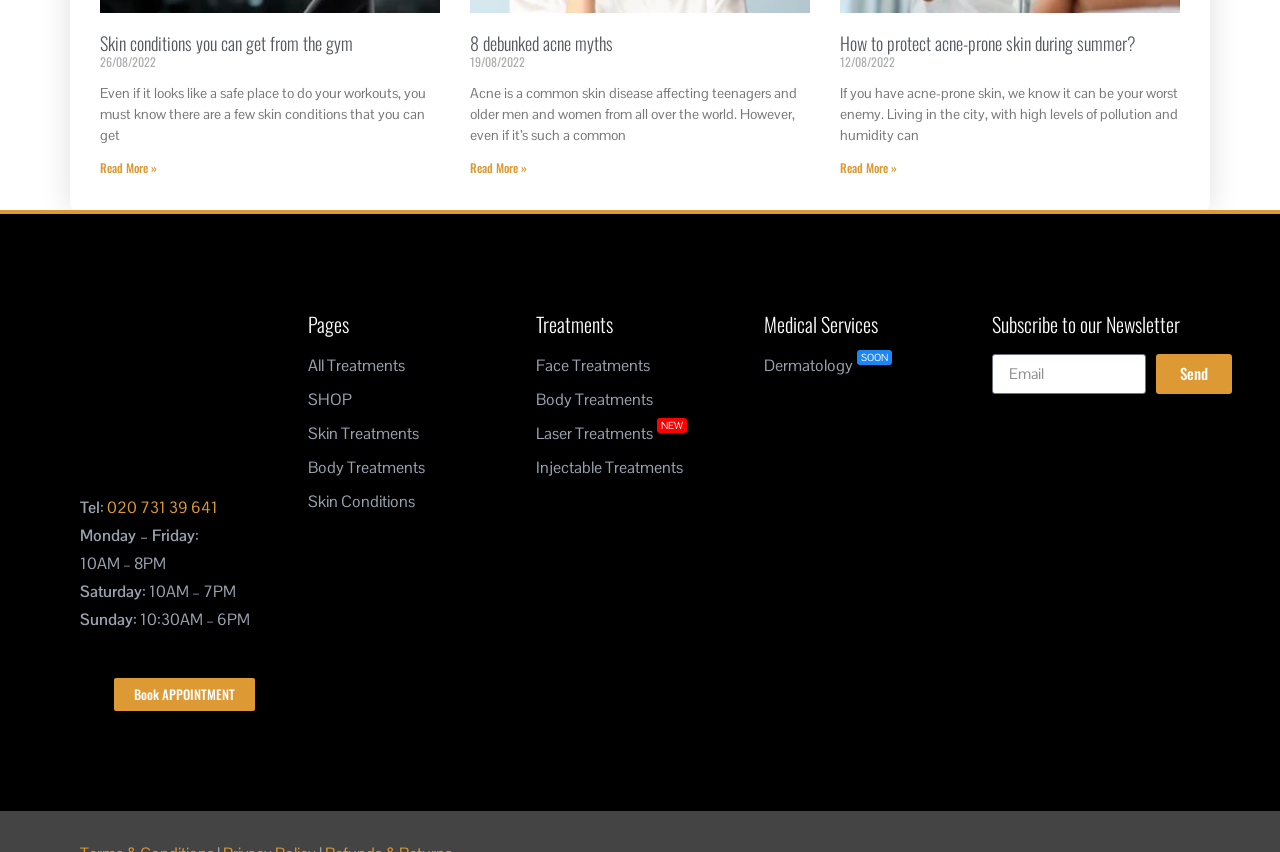What is the phone number to contact?
Please analyze the image and answer the question with as much detail as possible.

The phone number is mentioned in the contact information section of the webpage, where it says 'Tel: 020 731 39 641'.